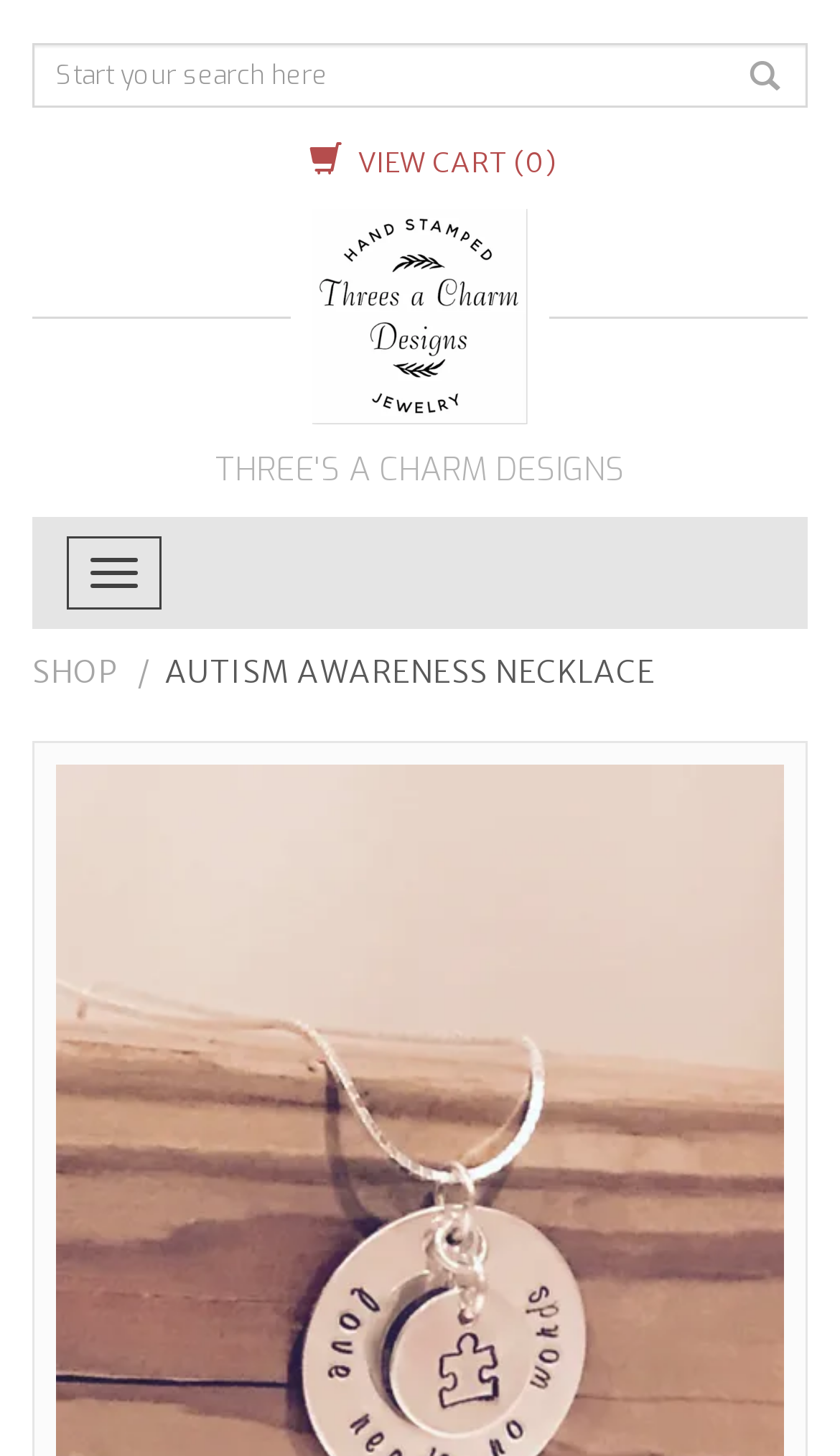Using the elements shown in the image, answer the question comprehensively: What type of product is featured?

I inferred this by looking at the static text 'AUTISM AWARENESS NECKLACE' which is prominently displayed on the webpage, suggesting that the featured product is a necklace related to autism awareness.